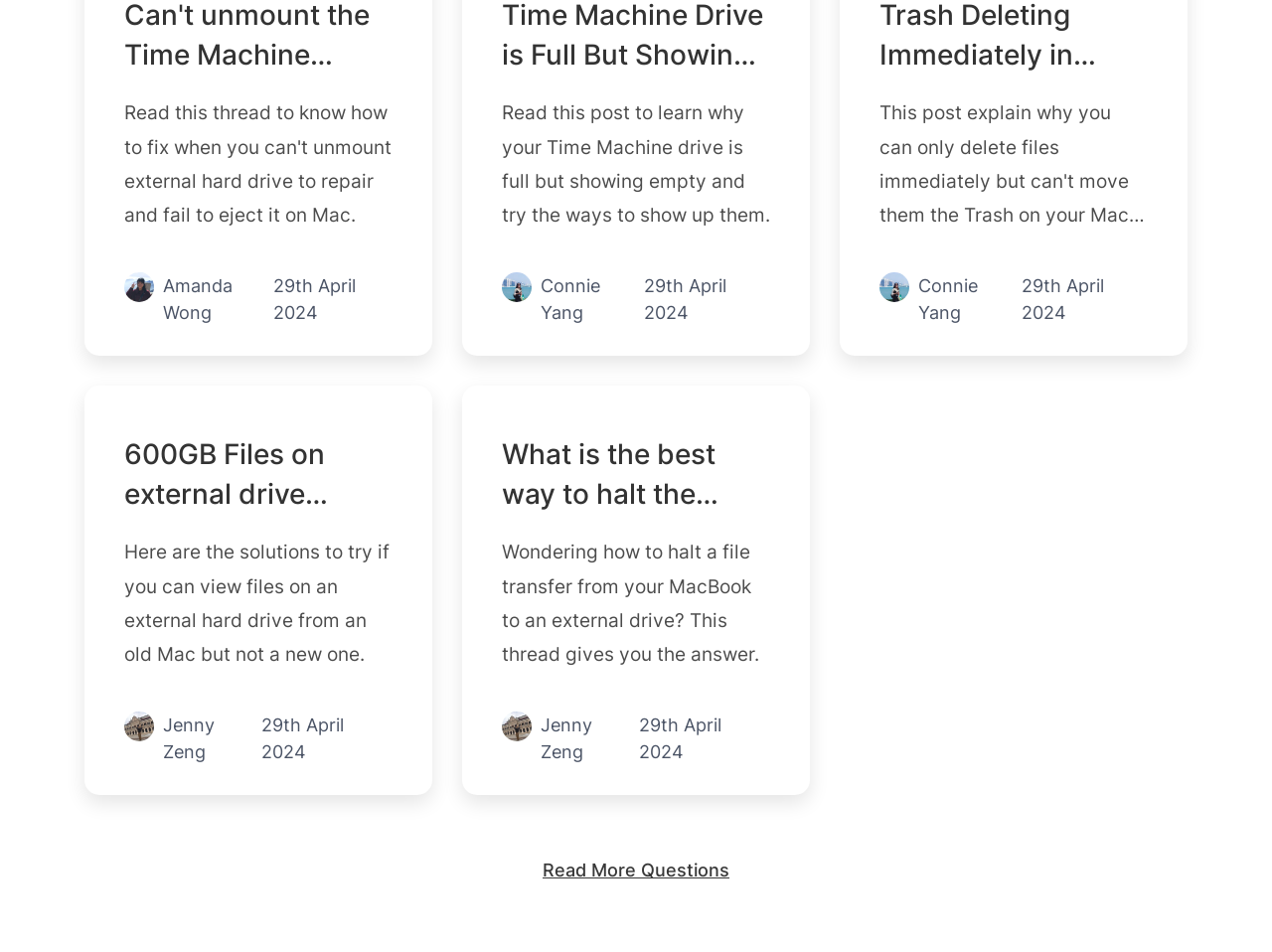Determine the bounding box coordinates for the HTML element mentioned in the following description: "Jenny Zeng". The coordinates should be a list of four floats ranging from 0 to 1, represented as [left, top, right, bottom].

[0.425, 0.748, 0.502, 0.804]